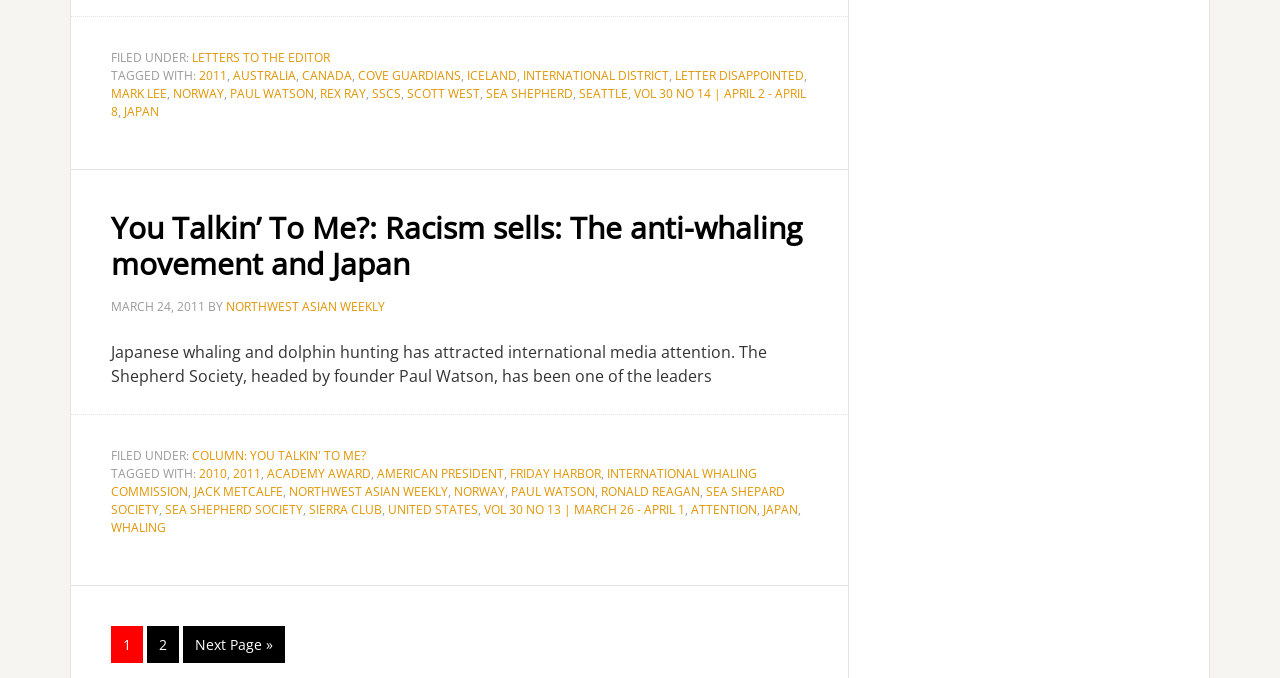Extract the bounding box for the UI element that matches this description: "Food Network Logo".

None